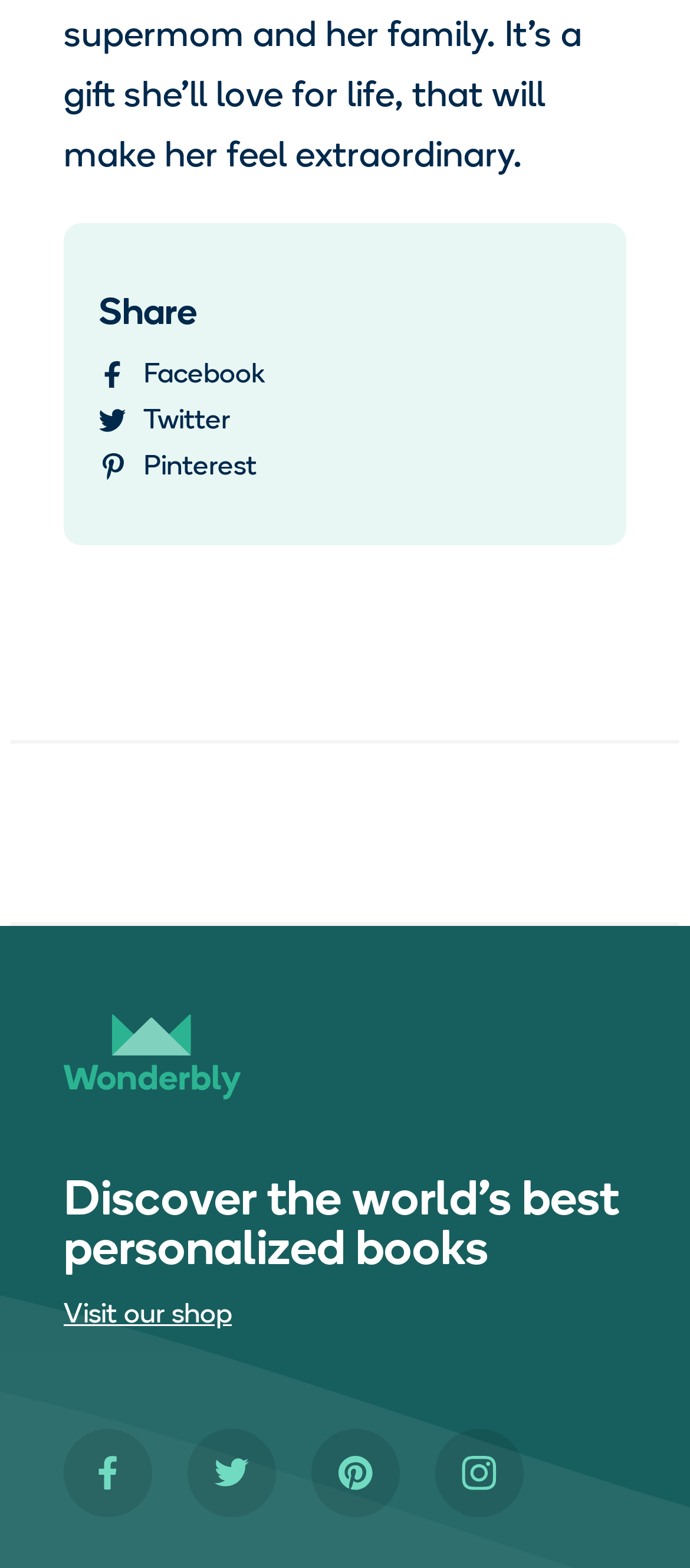Highlight the bounding box coordinates of the element that should be clicked to carry out the following instruction: "Discover personalized books". The coordinates must be given as four float numbers ranging from 0 to 1, i.e., [left, top, right, bottom].

[0.092, 0.751, 0.908, 0.814]